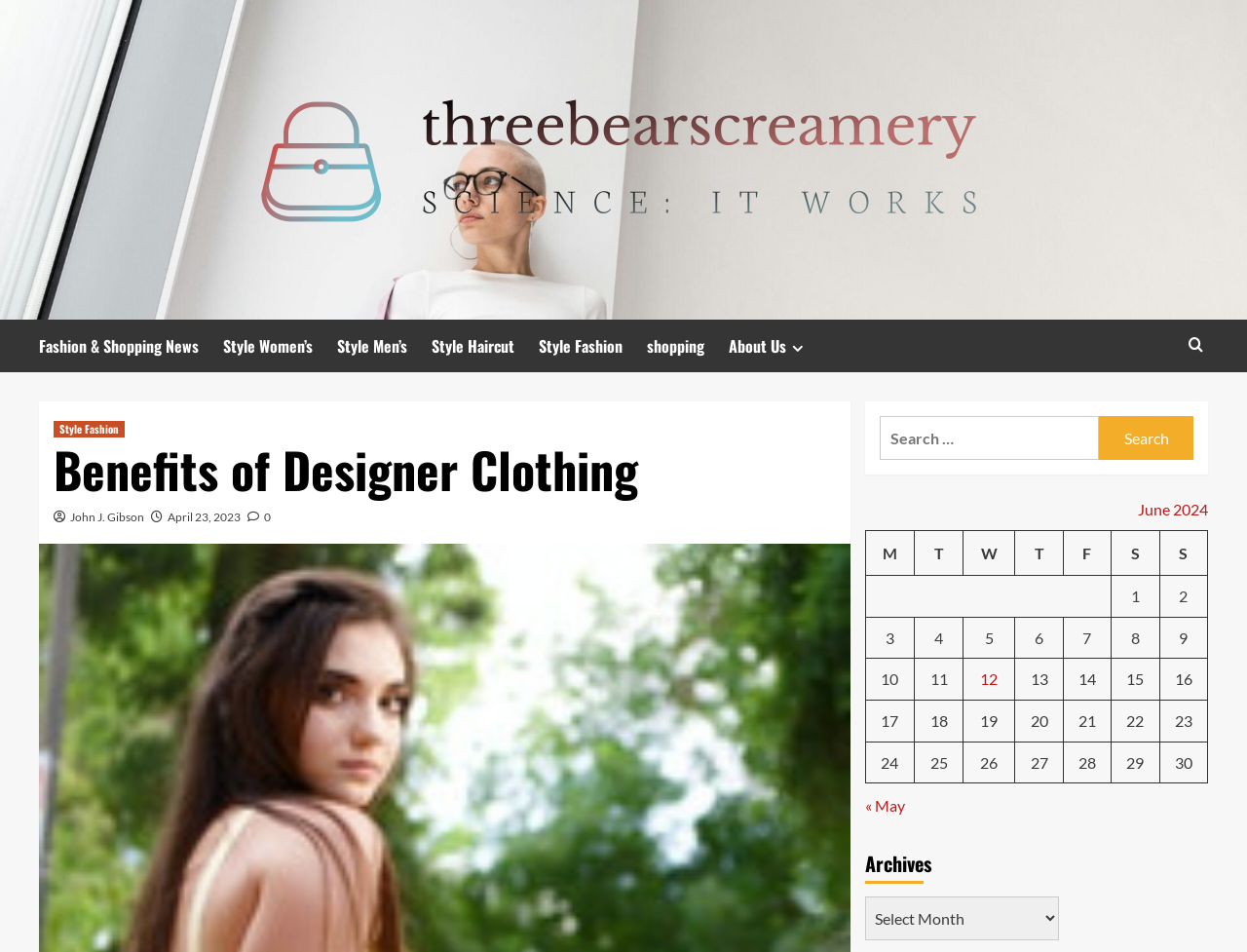Identify the bounding box coordinates of the section to be clicked to complete the task described by the following instruction: "View previous month". The coordinates should be four float numbers between 0 and 1, formatted as [left, top, right, bottom].

[0.693, 0.836, 0.725, 0.856]